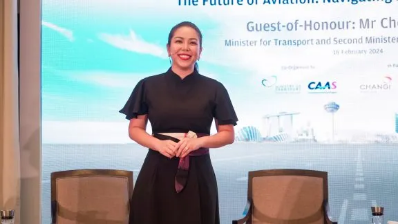Describe every aspect of the image in depth.

Charmaine Yee, serving as the emcee, stands confidently on stage during the Changi Aviation Summit Welcome Dinner held on February 23, 2024. Dressed in an elegant black outfit, she showcases her welcoming demeanor, poised to engage with the distinguished guests in attendance, including the Guest-of-Honour, Mr. Chee Hong Tat, Minister for Transport. The backdrop features serene imagery of aviation-related elements, underlining the summit's theme: "The Future of Aviation: Navigating Challenges." The event highlights significant developments in the aviation industry, with Charmaine's role as a crucial touchpoint for fostering connections among esteemed delegates.